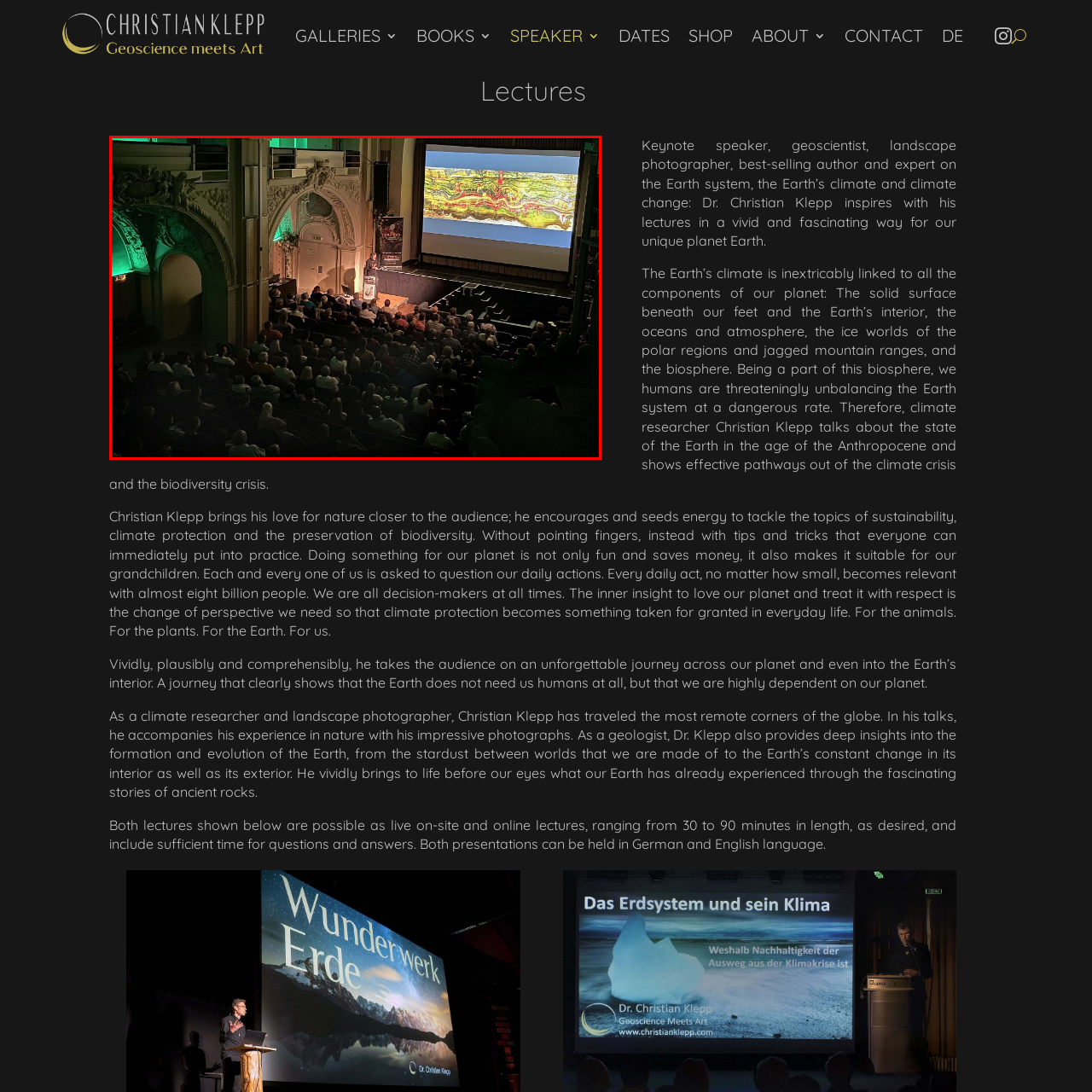Elaborate on the image contained within the red outline, providing as much detail as possible.

The image captures a captivating moment during a lecture delivered by Dr. Christian Klepp, renowned geoscientist and landscape photographer, in an ornate auditorium filled with an engaged audience. The grand venue features intricate architectural details, softly illuminated by green lighting that enhances the atmosphere. At the forefront, Dr. Klepp stands at a podium, passionately discussing a large projected image that showcases a vibrant, detailed landscape. This scene encapsulates not just his role as a keynote speaker on critical topics such as climate change and sustainability, but also underscores his ability to inspire through vivid storytelling and stunning visuals of our planet. The audience, composed of attentive listeners, reflects the significance of his message about the interconnections of the Earth’s systems and the urgent need for action in the face of ecological challenges.